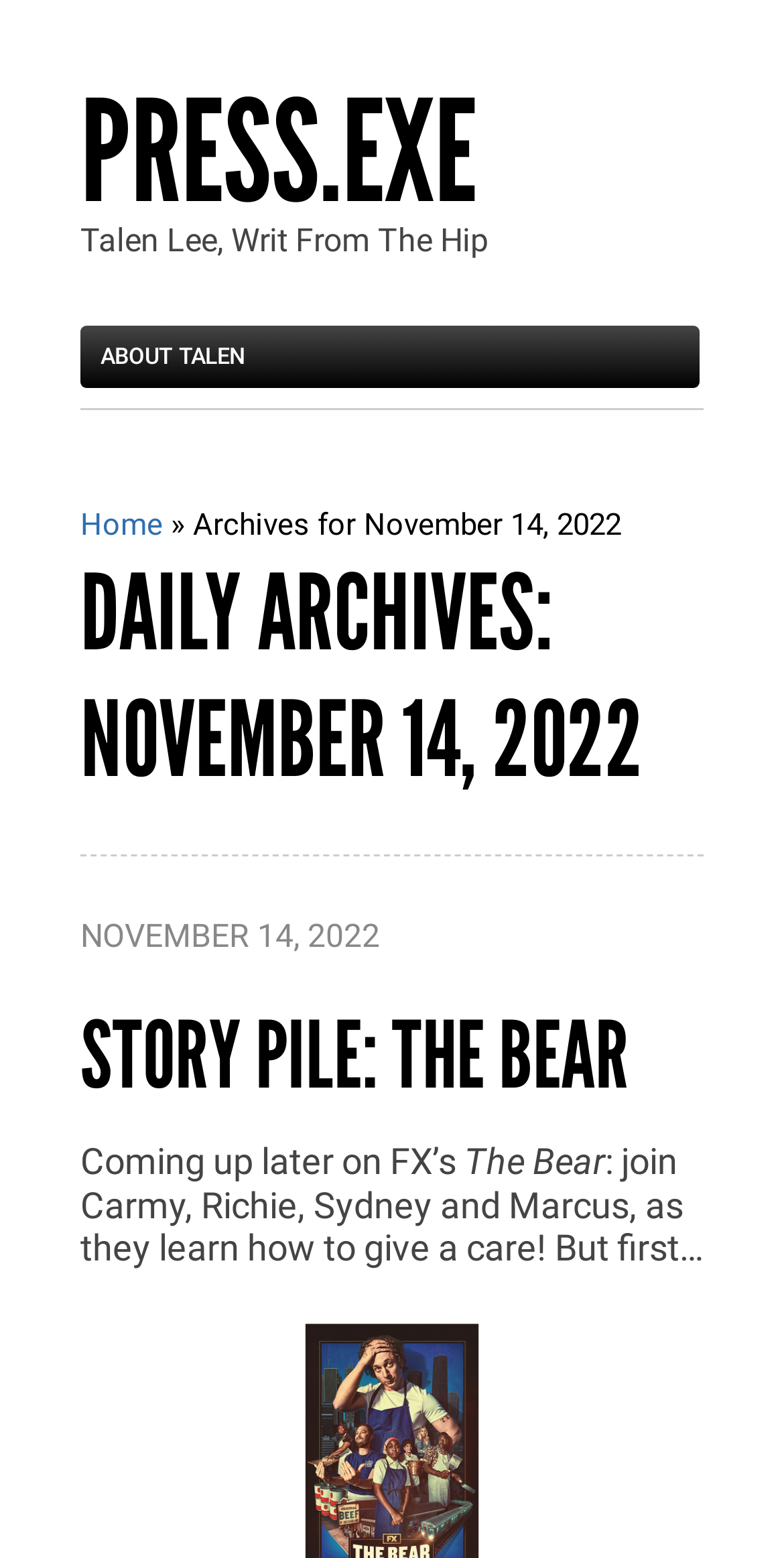Identify and provide the text of the main header on the webpage.

DAILY ARCHIVES: NOVEMBER 14, 2022